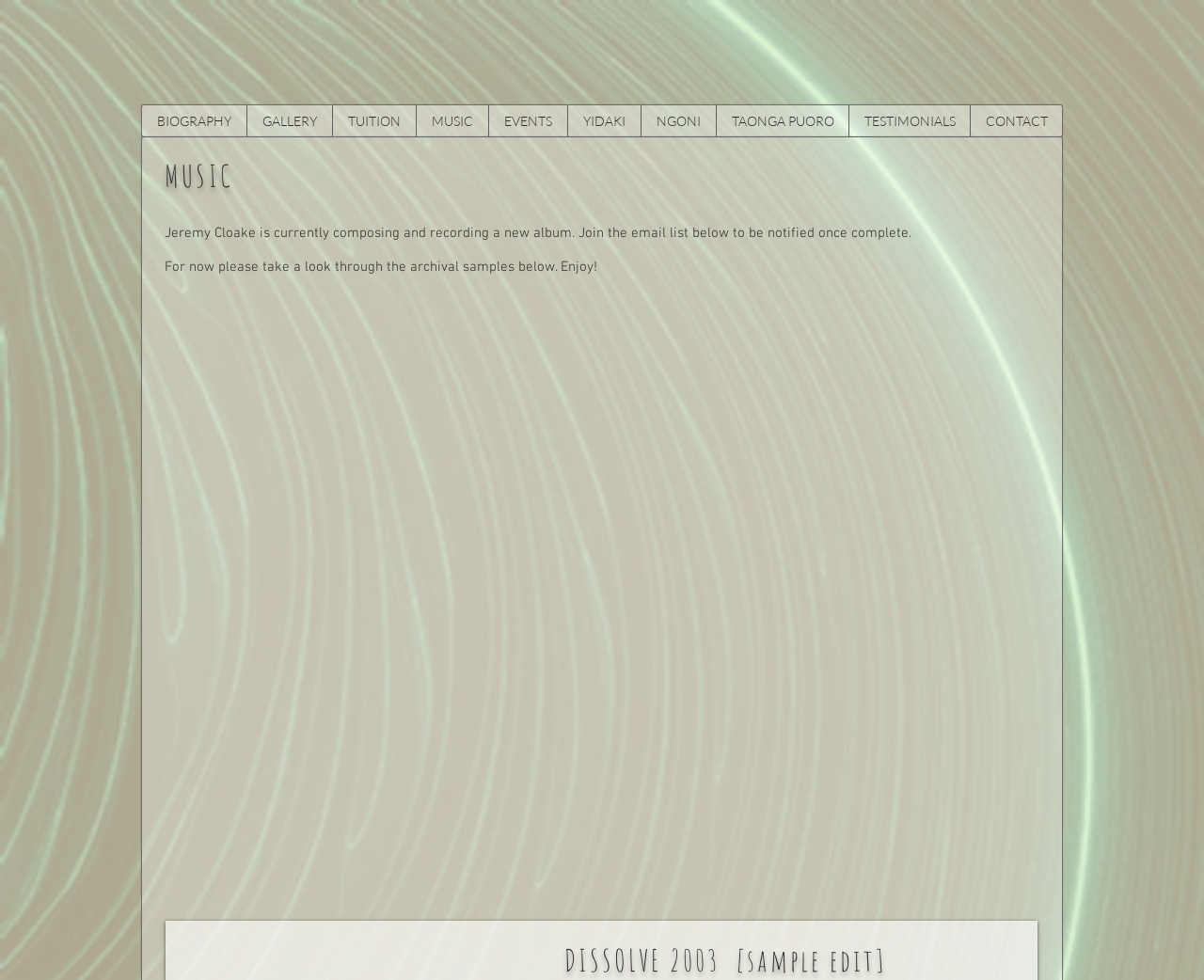Refer to the image and offer a detailed explanation in response to the question: What is the name of the person on this webpage?

The webpage has a heading element with the text 'JEREMY CLOAKE' at the top, indicating that the person featured on this webpage is Jeremy Cloake.